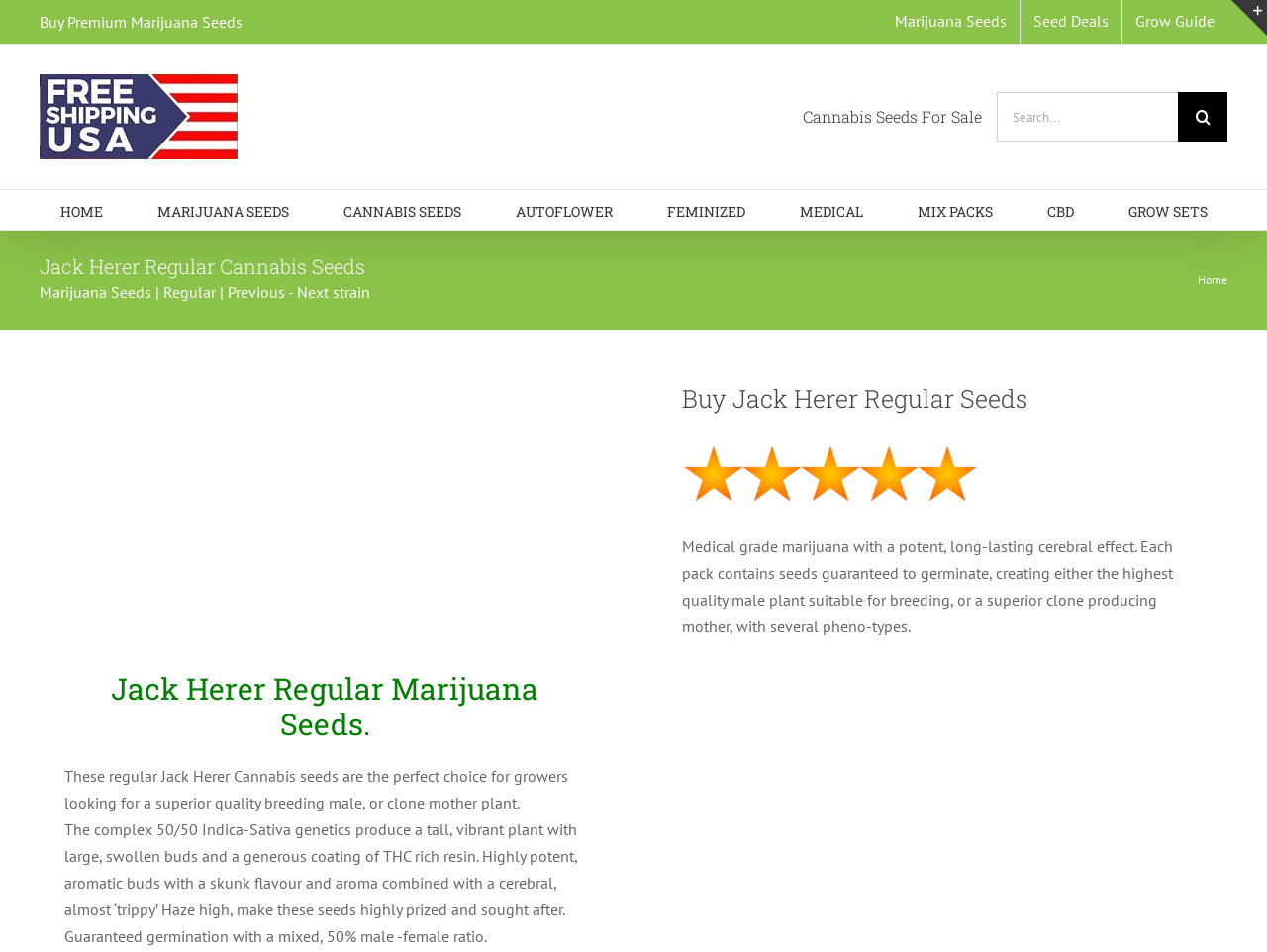Indicate the bounding box coordinates of the clickable region to achieve the following instruction: "Toggle sliding bar area."

[0.972, 0.0, 1.0, 0.037]